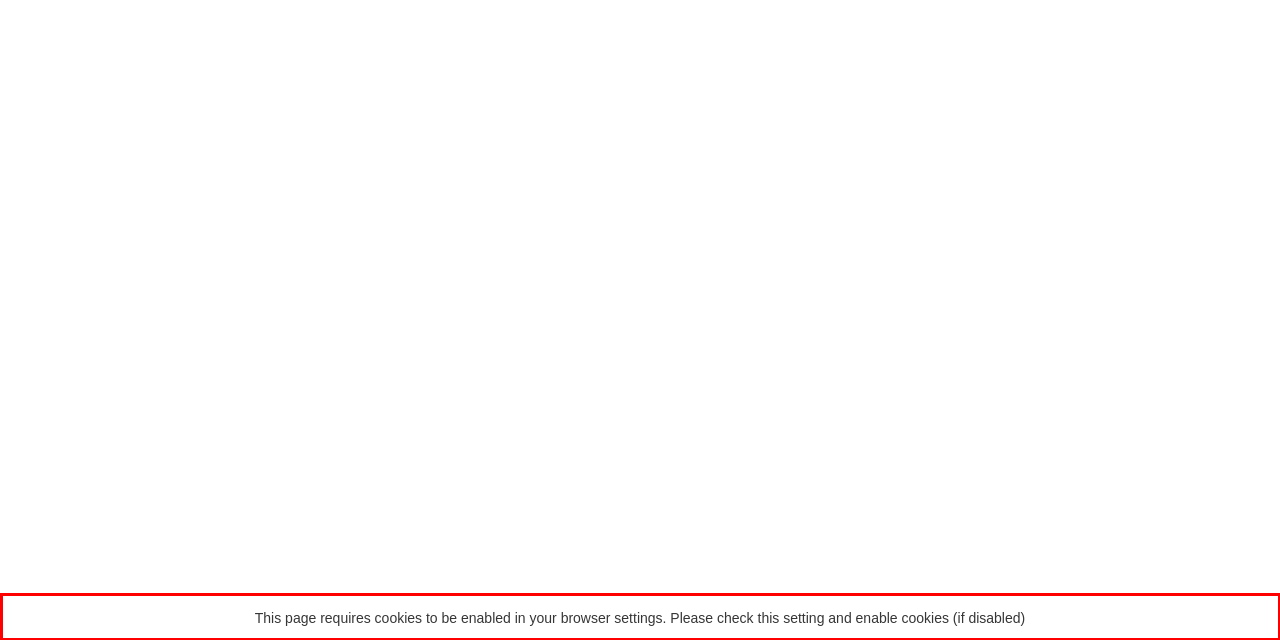Please examine the webpage screenshot containing a red bounding box and use OCR to recognize and output the text inside the red bounding box.

This page requires cookies to be enabled in your browser settings. Please check this setting and enable cookies (if disabled)